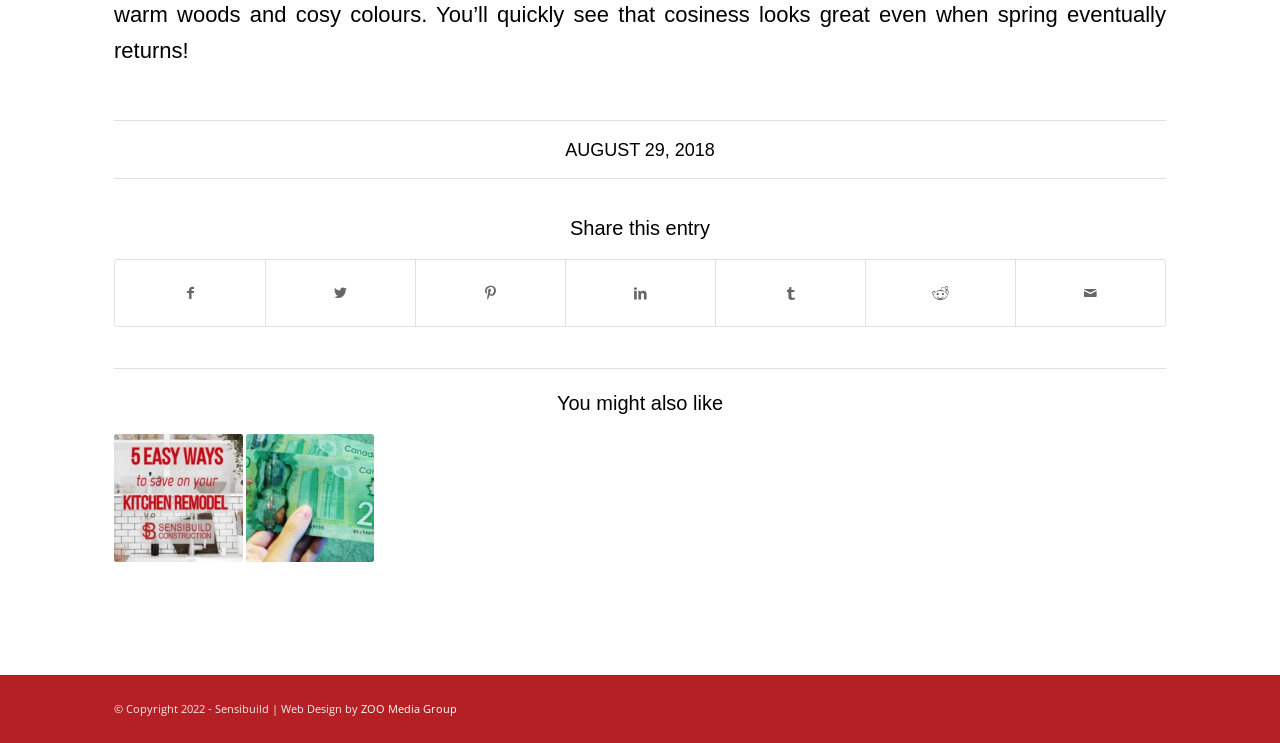Please find the bounding box coordinates for the clickable element needed to perform this instruction: "Visit ZOO Media Group".

[0.282, 0.944, 0.357, 0.964]